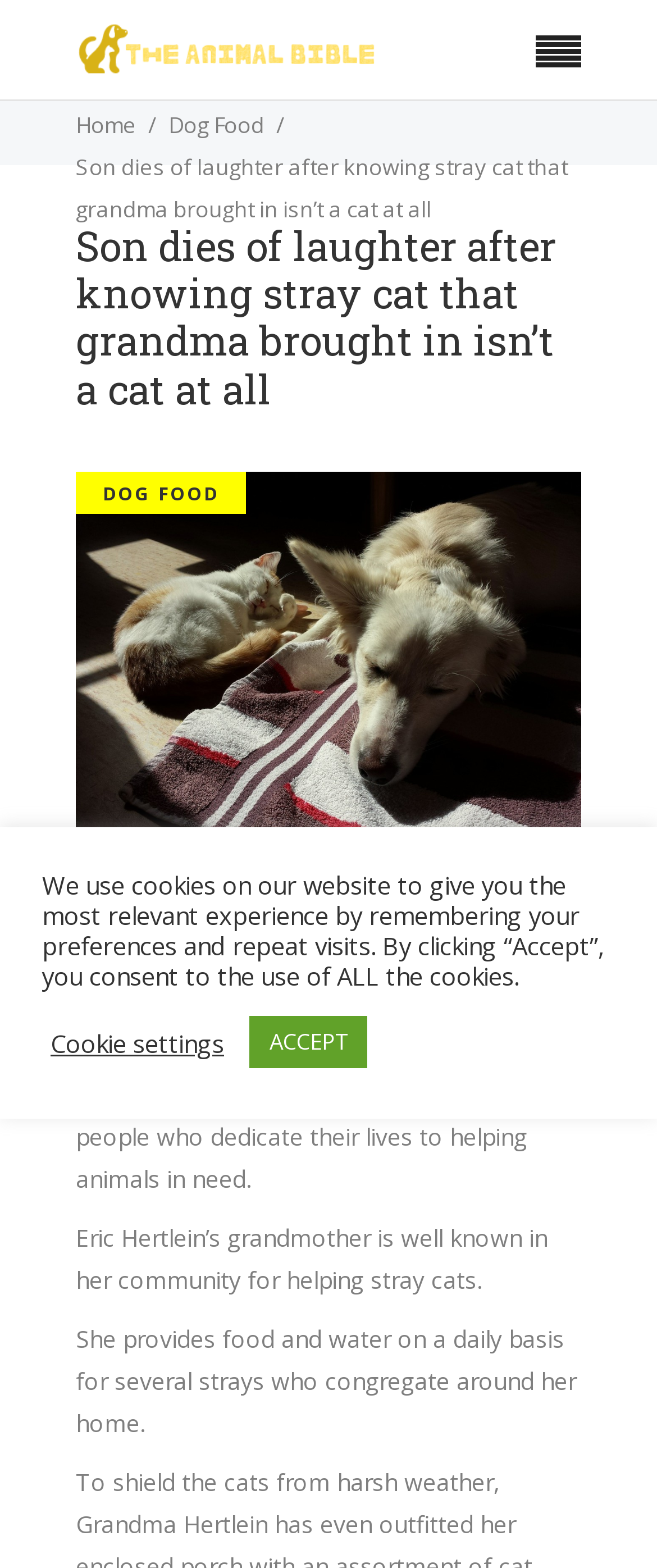Show the bounding box coordinates for the HTML element as described: "LEAD STORIES".

None